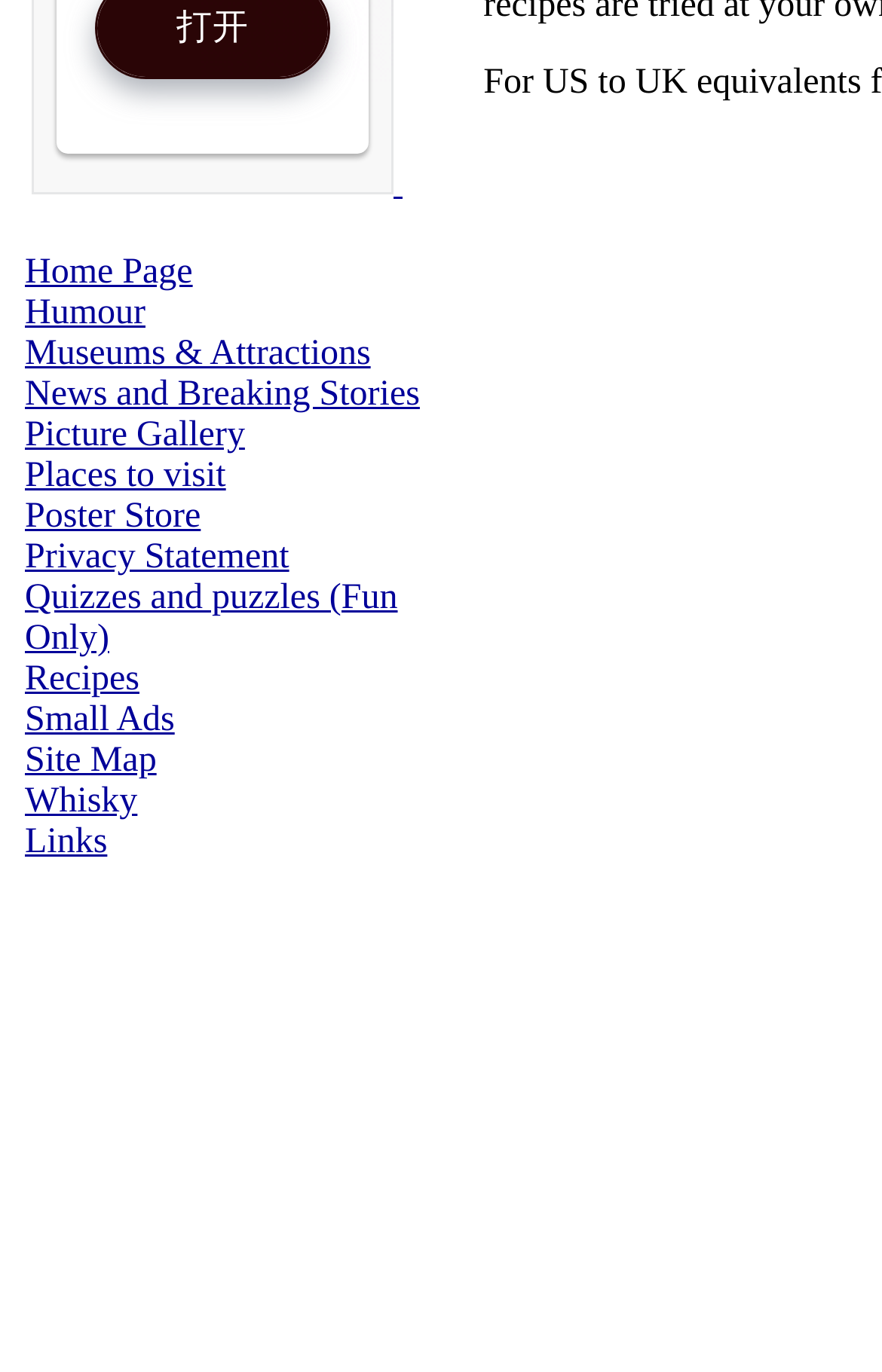Determine the bounding box coordinates of the clickable region to follow the instruction: "browse picture gallery".

[0.028, 0.303, 0.278, 0.331]